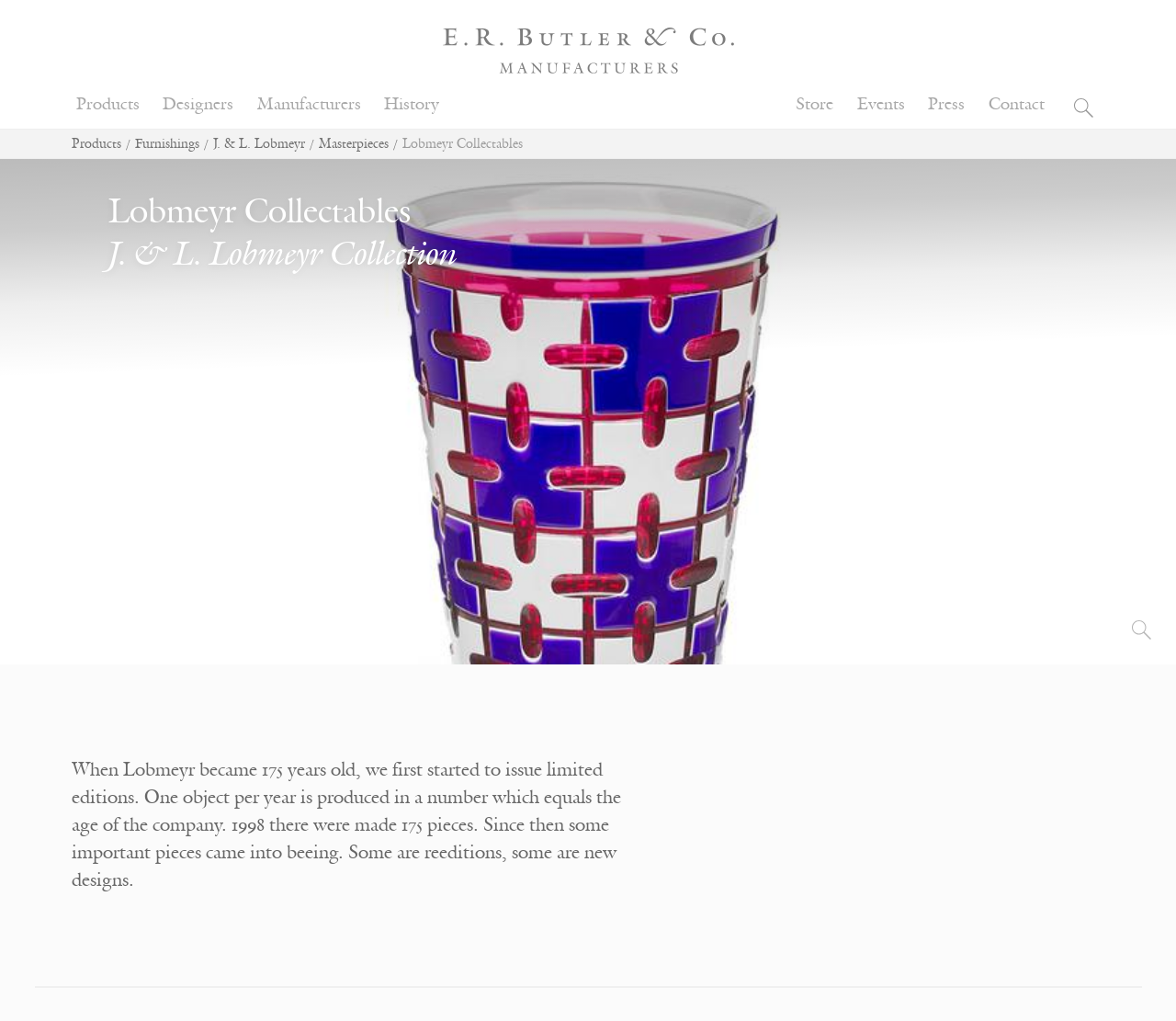Determine the bounding box coordinates for the area you should click to complete the following instruction: "click Store".

[0.677, 0.092, 0.709, 0.113]